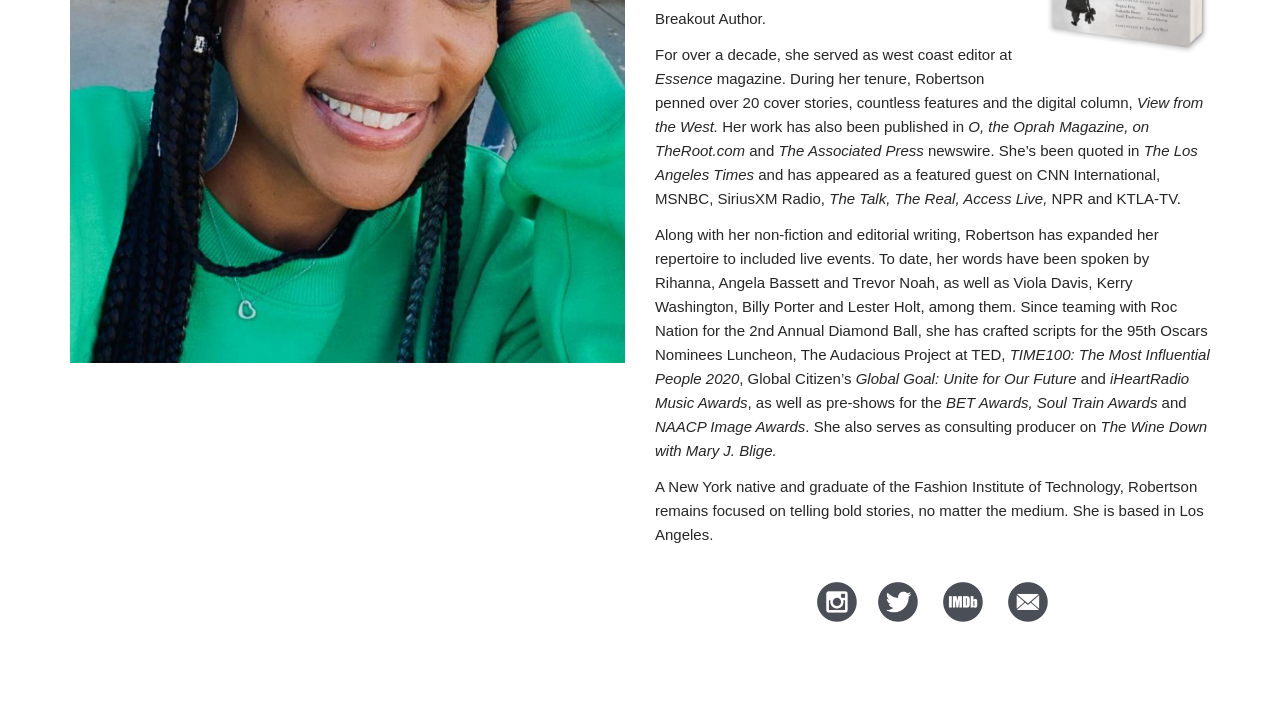Determine the bounding box of the UI element mentioned here: "WordPress". The coordinates must be in the format [left, top, right, bottom] with values ranging from 0 to 1.

[0.192, 0.953, 0.267, 0.977]